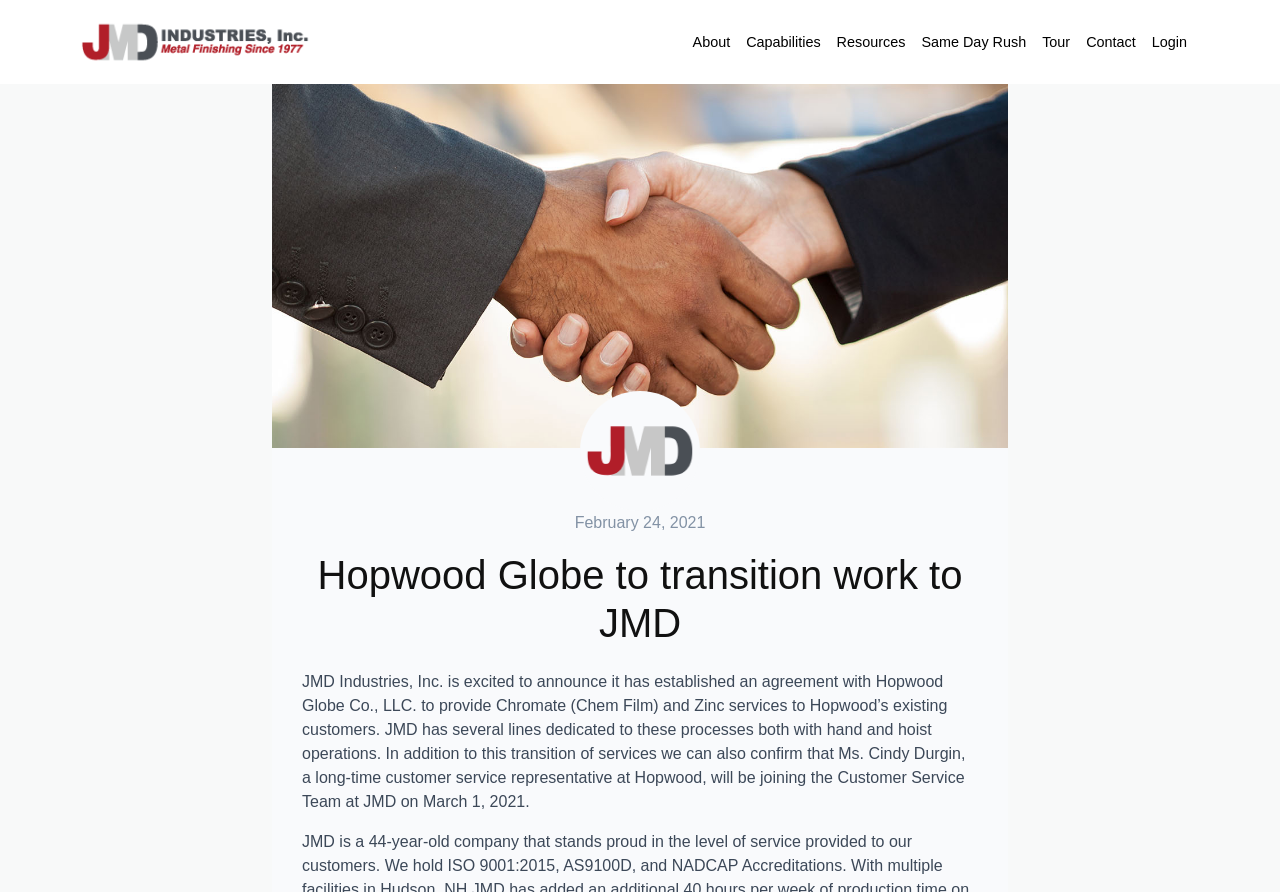Determine the bounding box coordinates (top-left x, top-left y, bottom-right x, bottom-right y) of the UI element described in the following text: parent_node: About

[0.066, 0.009, 0.246, 0.085]